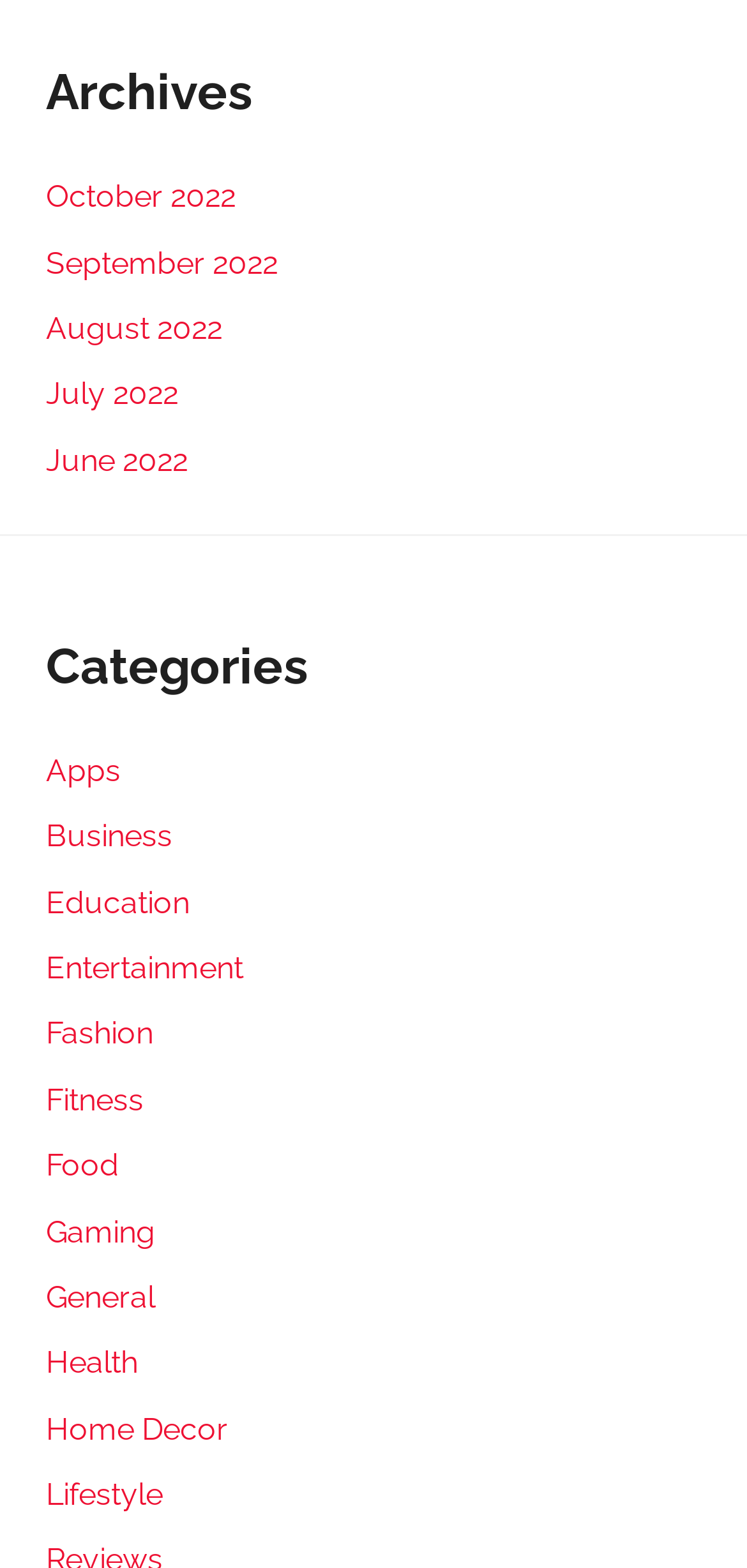Find the bounding box coordinates for the area you need to click to carry out the instruction: "access General categories". The coordinates should be four float numbers between 0 and 1, indicated as [left, top, right, bottom].

[0.062, 0.816, 0.208, 0.839]